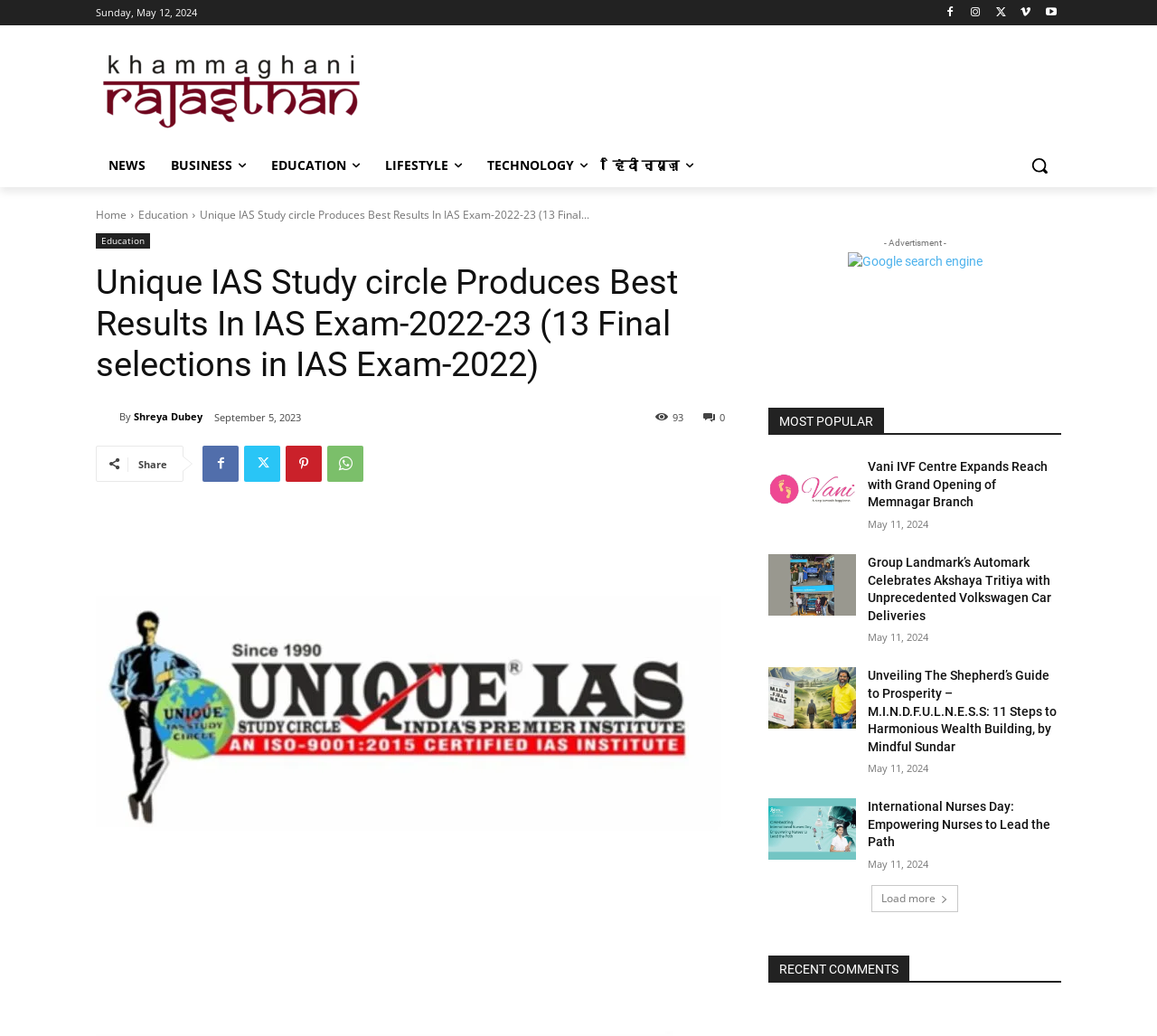Provide the bounding box coordinates of the section that needs to be clicked to accomplish the following instruction: "Load more news."

[0.753, 0.854, 0.828, 0.881]